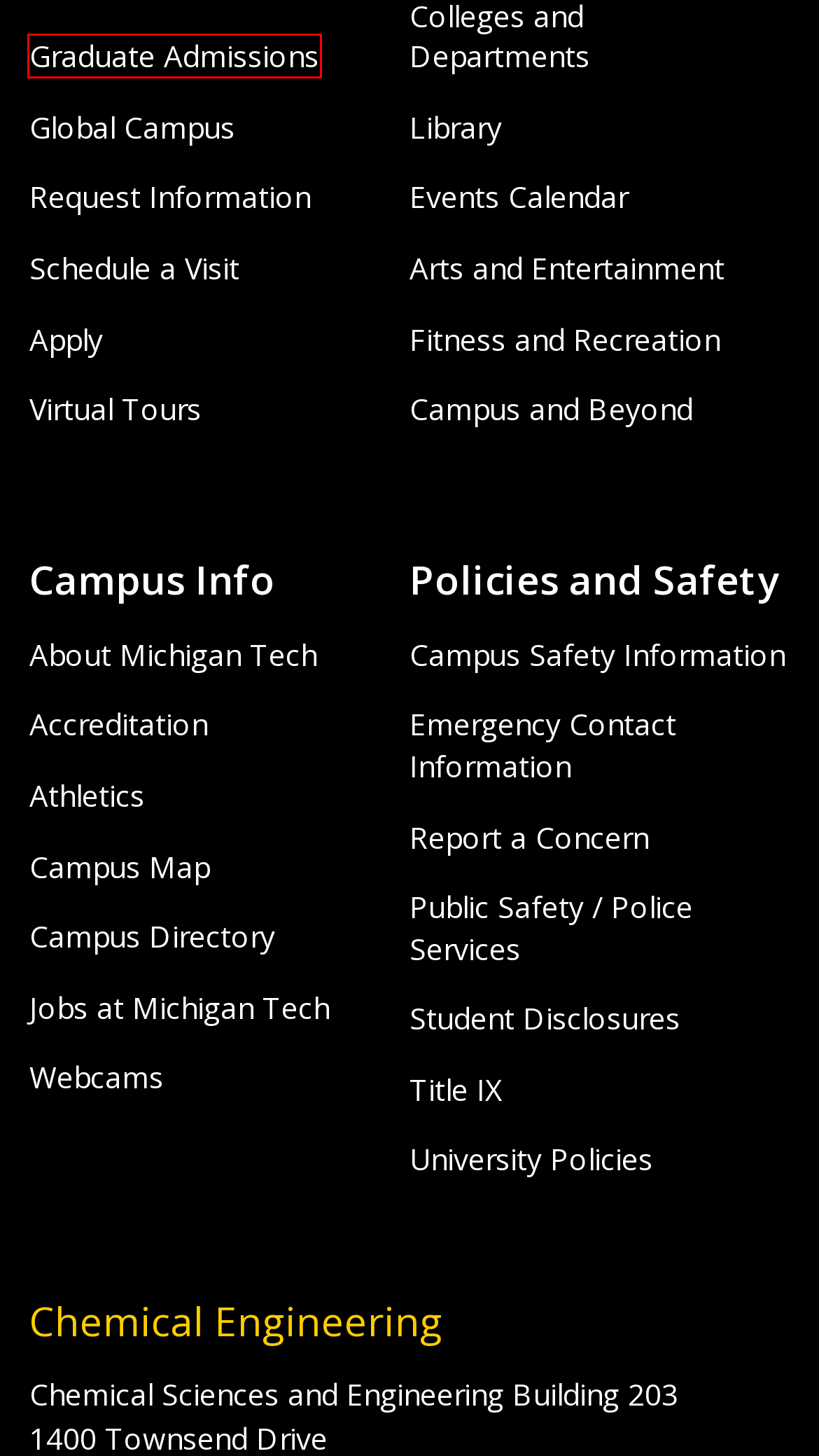Observe the webpage screenshot and focus on the red bounding box surrounding a UI element. Choose the most appropriate webpage description that corresponds to the new webpage after clicking the element in the bounding box. Here are the candidates:
A. Campus Directory | Michigan Technological University
B. About Michigan Technological University
C. Arts and Entertainment | Michigan Tech
D. Emergency Contact Information | Michigan Tech
E. A Tour of Michigan Technological University and Beyond
F. Public Safety and Police Services | Michigan Tech
G. Michigan Tech Graduate School
H. Report a Concern | Dean of Students | Michigan Tech

G